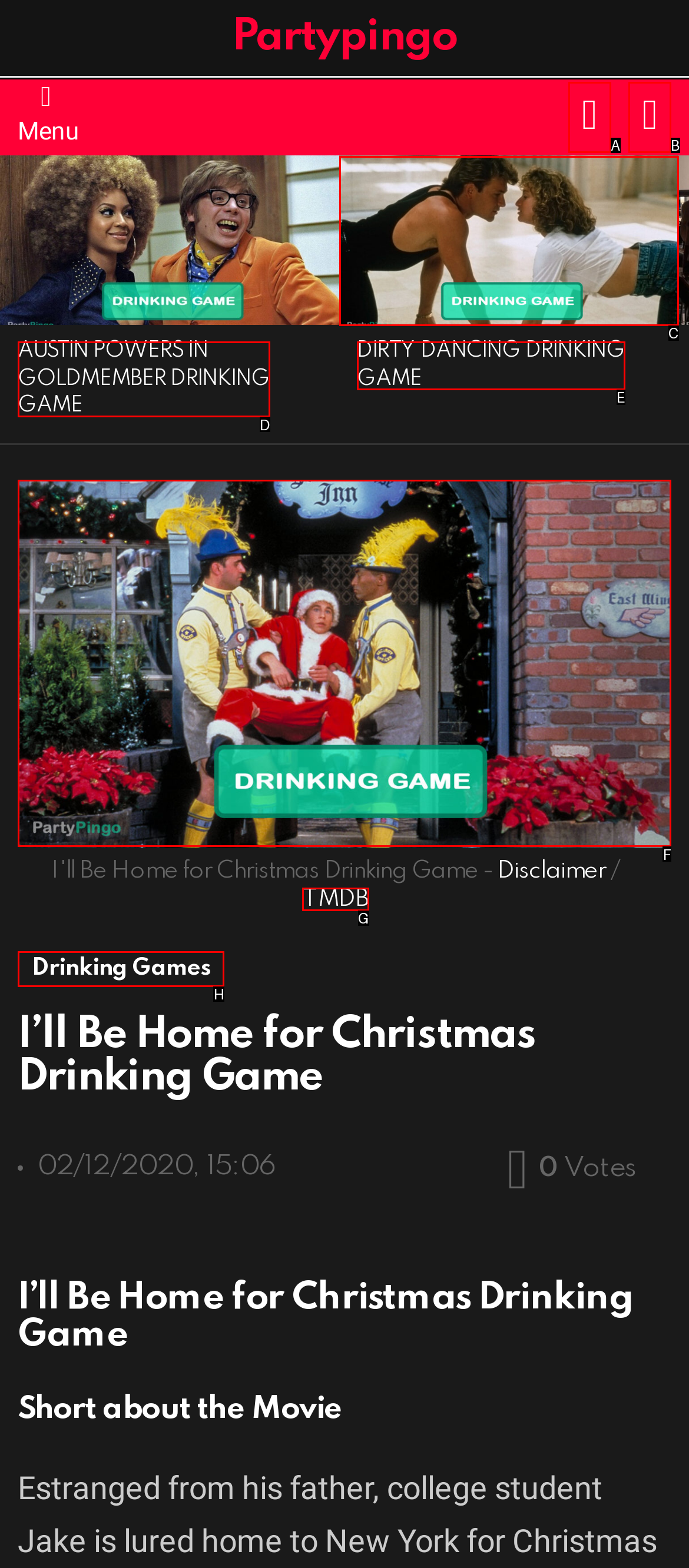Point out the HTML element I should click to achieve the following task: View the I'll Be Home for Christmas Drinking Game image Provide the letter of the selected option from the choices.

F